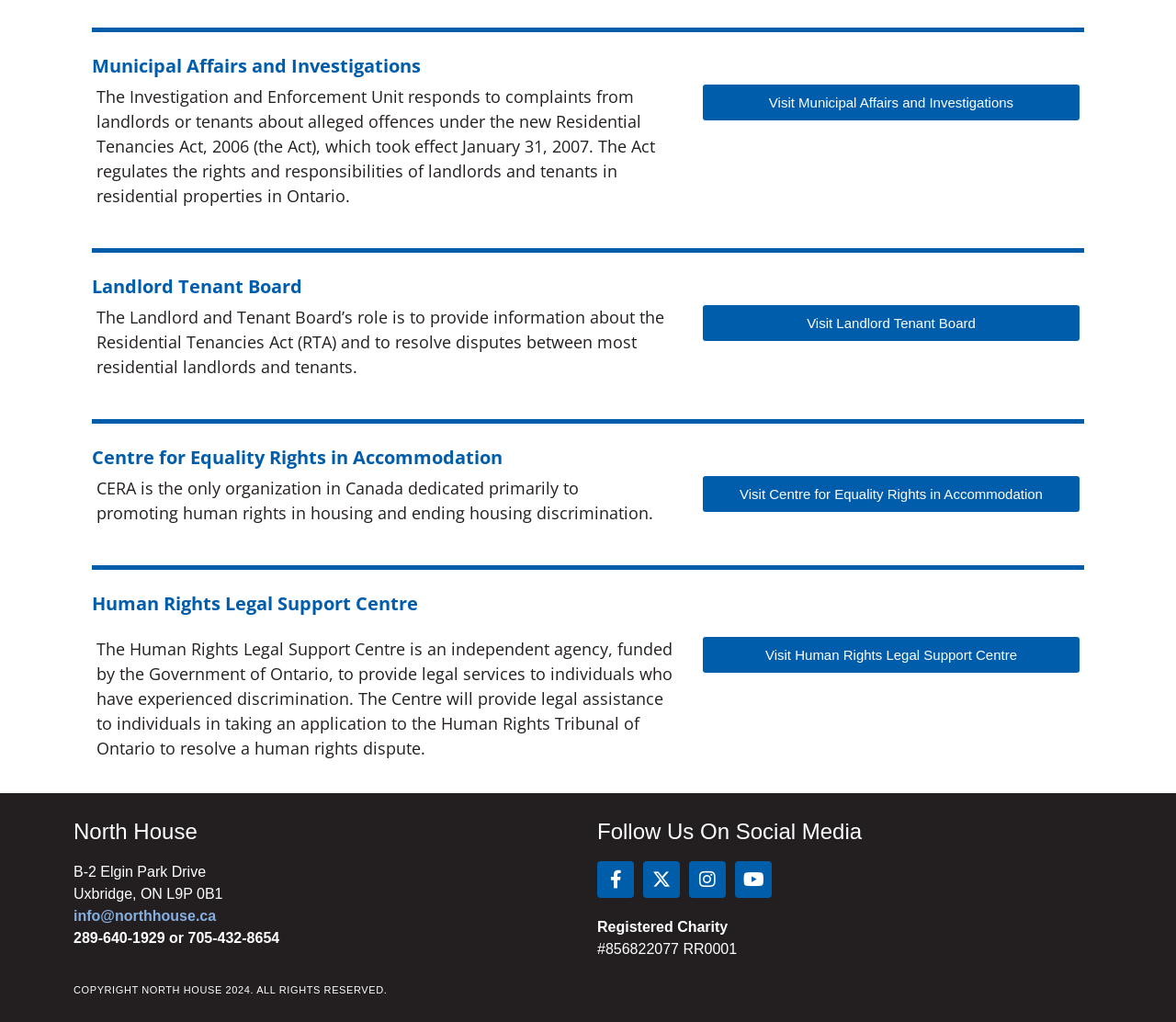Respond with a single word or short phrase to the following question: 
What is the role of the Investigation and Enforcement Unit?

Responds to complaints